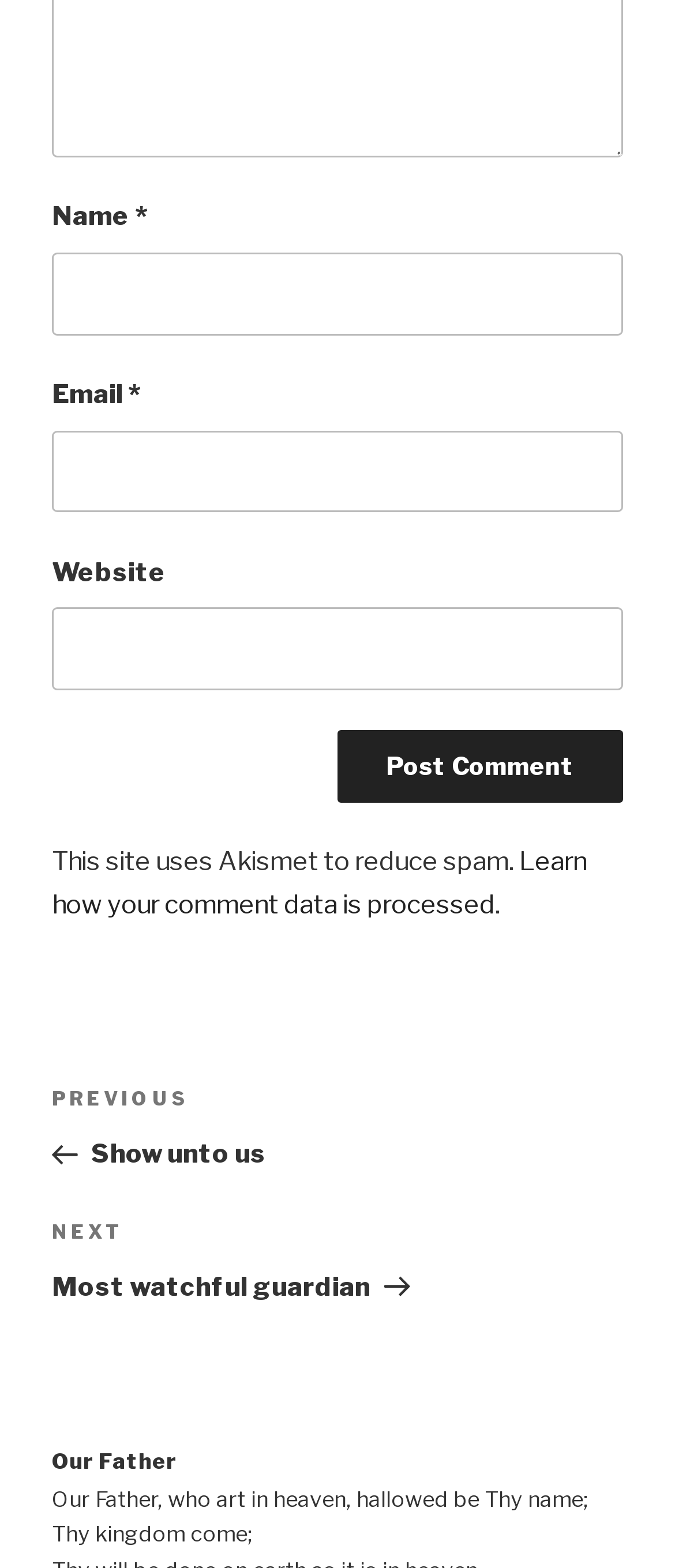Respond to the following question with a brief word or phrase:
Is an email address required to comment?

Yes